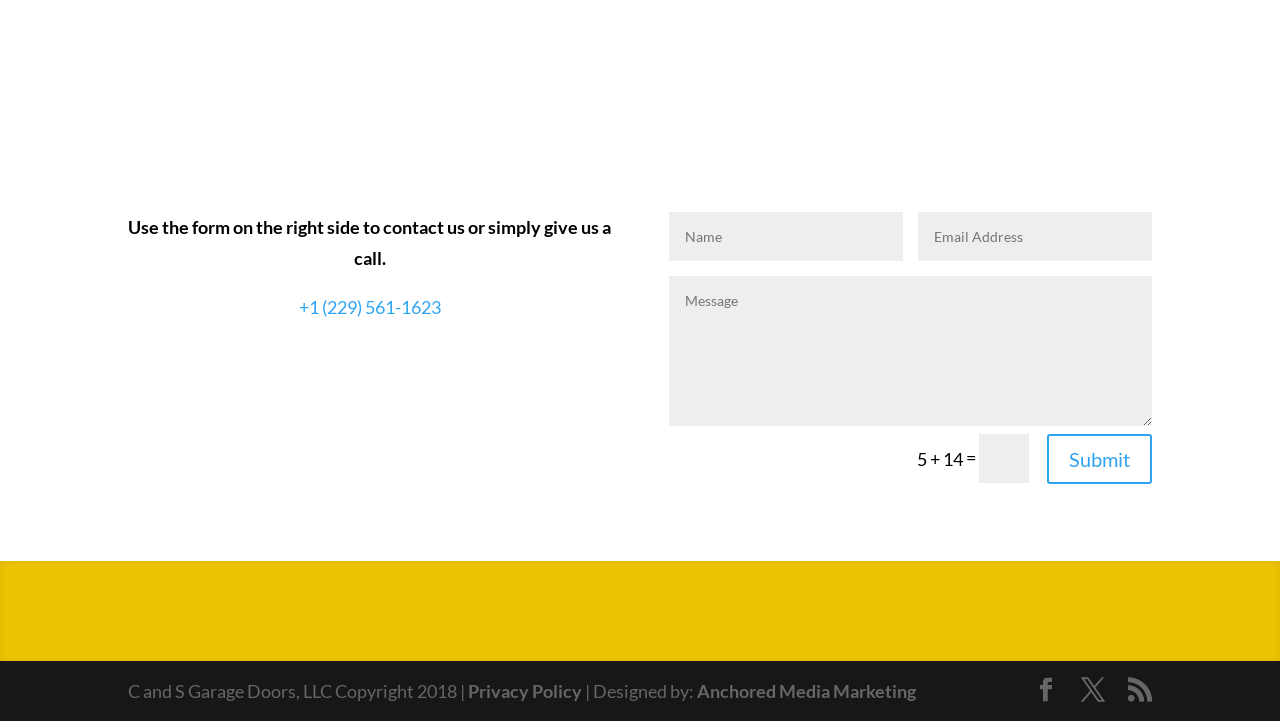Find the bounding box coordinates of the clickable area required to complete the following action: "Visit the homepage of Buy iPhone Australia".

None